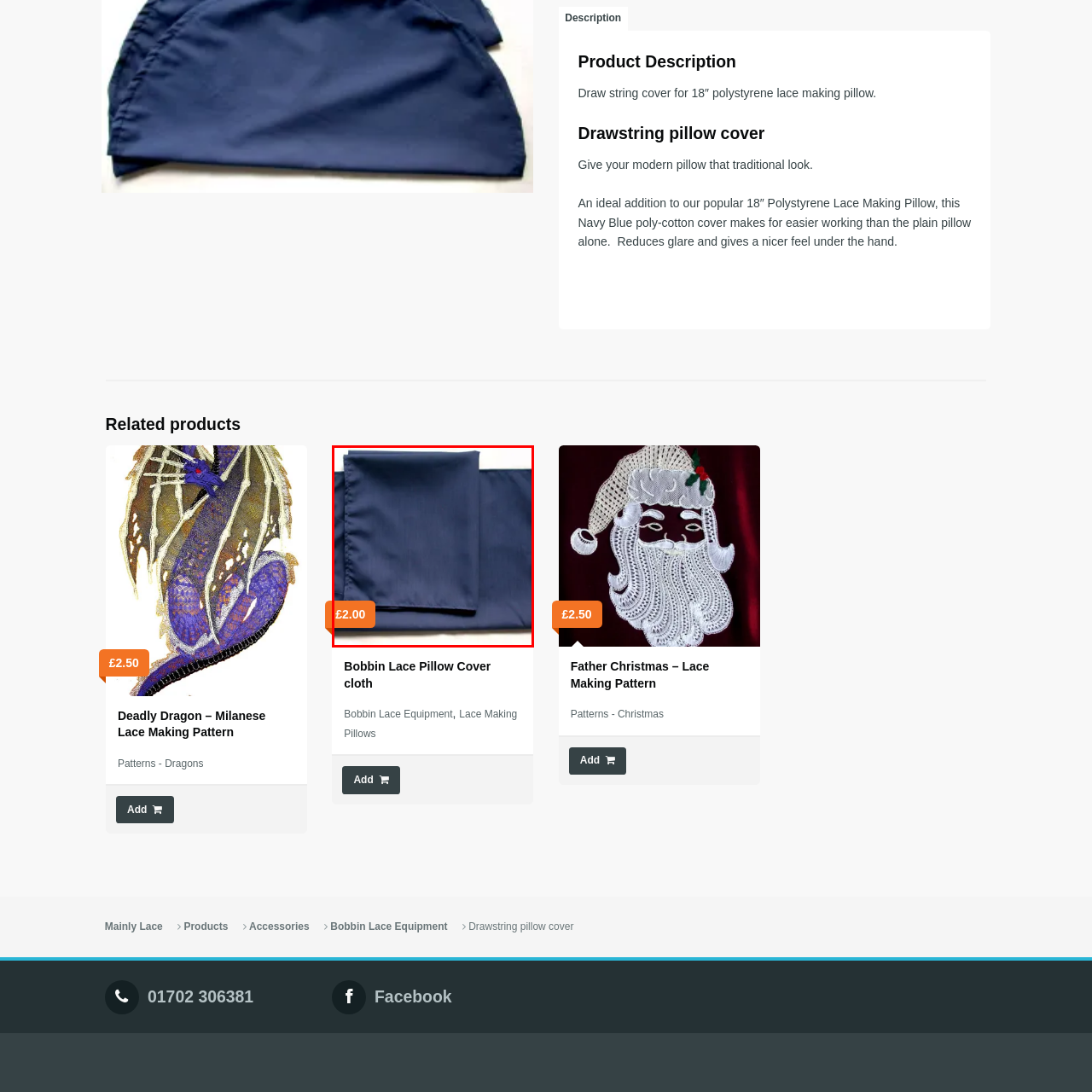Look at the image inside the red box and answer the question with a single word or phrase:
What is the price of the cover?

£2.00